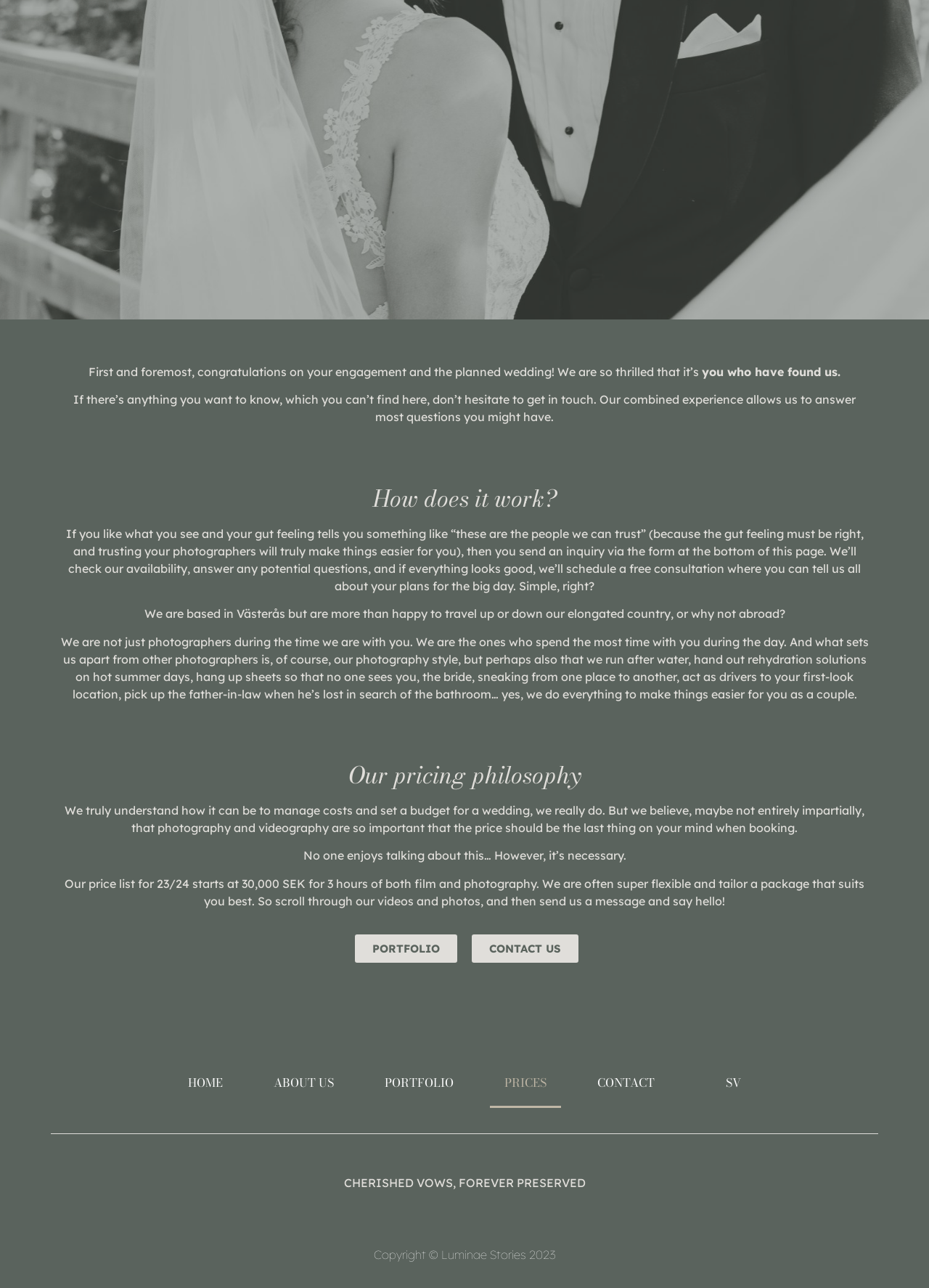Using the description: "Contact us", identify the bounding box of the corresponding UI element in the screenshot.

[0.508, 0.726, 0.623, 0.748]